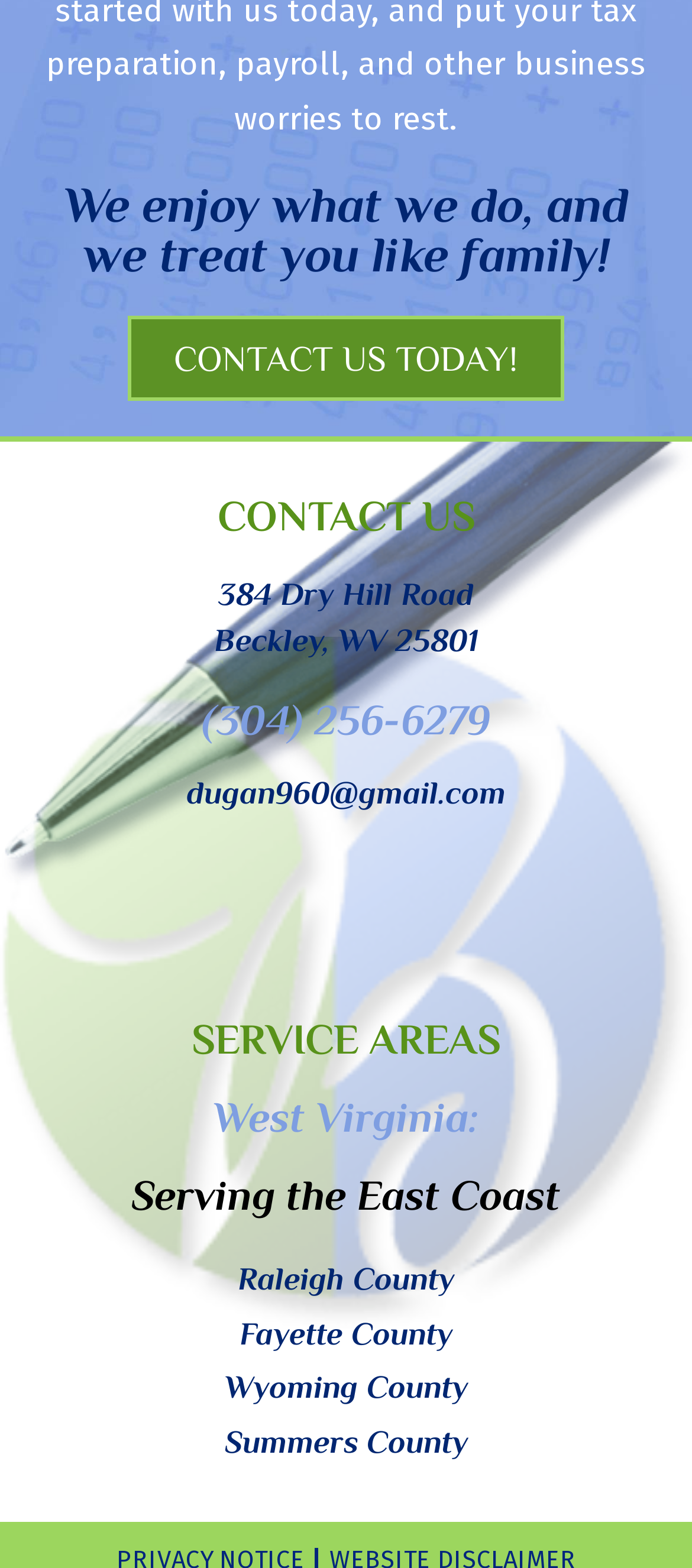Please give a concise answer to this question using a single word or phrase: 
What is the company's slogan?

We enjoy what we do, and we treat you like family!